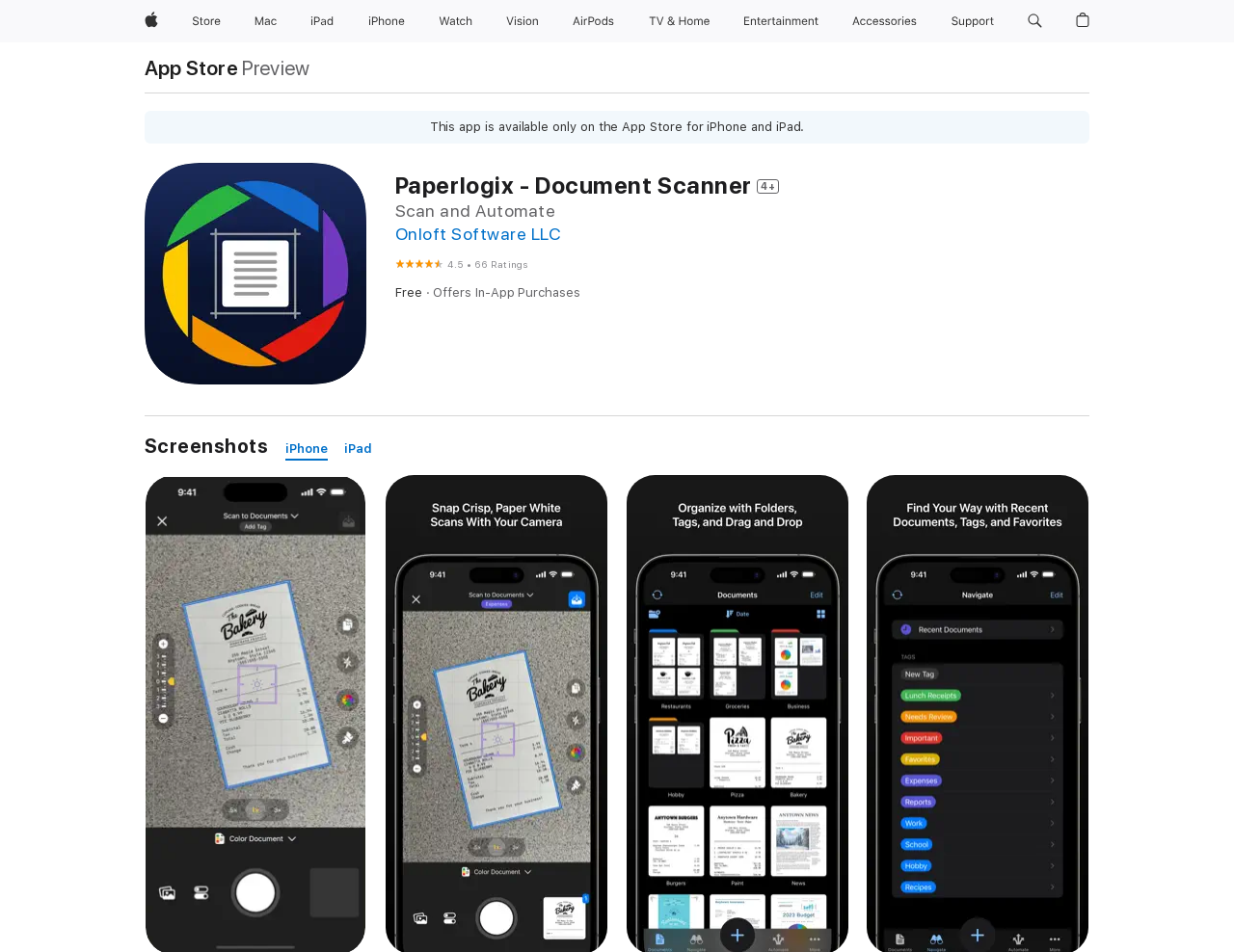Describe every aspect of the webpage comprehensively.

The webpage is about the Paperlogix document scanner app on the App Store. At the top, there is a navigation bar with links to various Apple products and services, including Apple, Store, Mac, iPad, iPhone, Watch, Vision, AirPods, TV and Home, Entertainment, Accessories, and Support. Each link has a corresponding image and a button to expand the menu.

Below the navigation bar, there is a search button and a shopping bag button. On the left side, there is a link to the App Store and a static text "Preview". An alert message is displayed, stating that the app is available only on the App Store for iPhone and iPad.

The main content of the page is divided into sections. The first section has a header with the app's name, "Paperlogix - Document Scanner 4+", and a subtitle "Scan and Automate". Below the header, there is information about the app's developer, Onloft Software LLC, with a link to the developer's page. The app's rating is displayed as 4.5 out of 5, with 66 ratings.

The next section is about the app's pricing, which is free, with in-app purchases available. Below this section, there is a heading "Screenshots" with links to iPhone and iPad screenshots.

Overall, the webpage provides information about the Paperlogix document scanner app, its features, and its availability on the App Store.